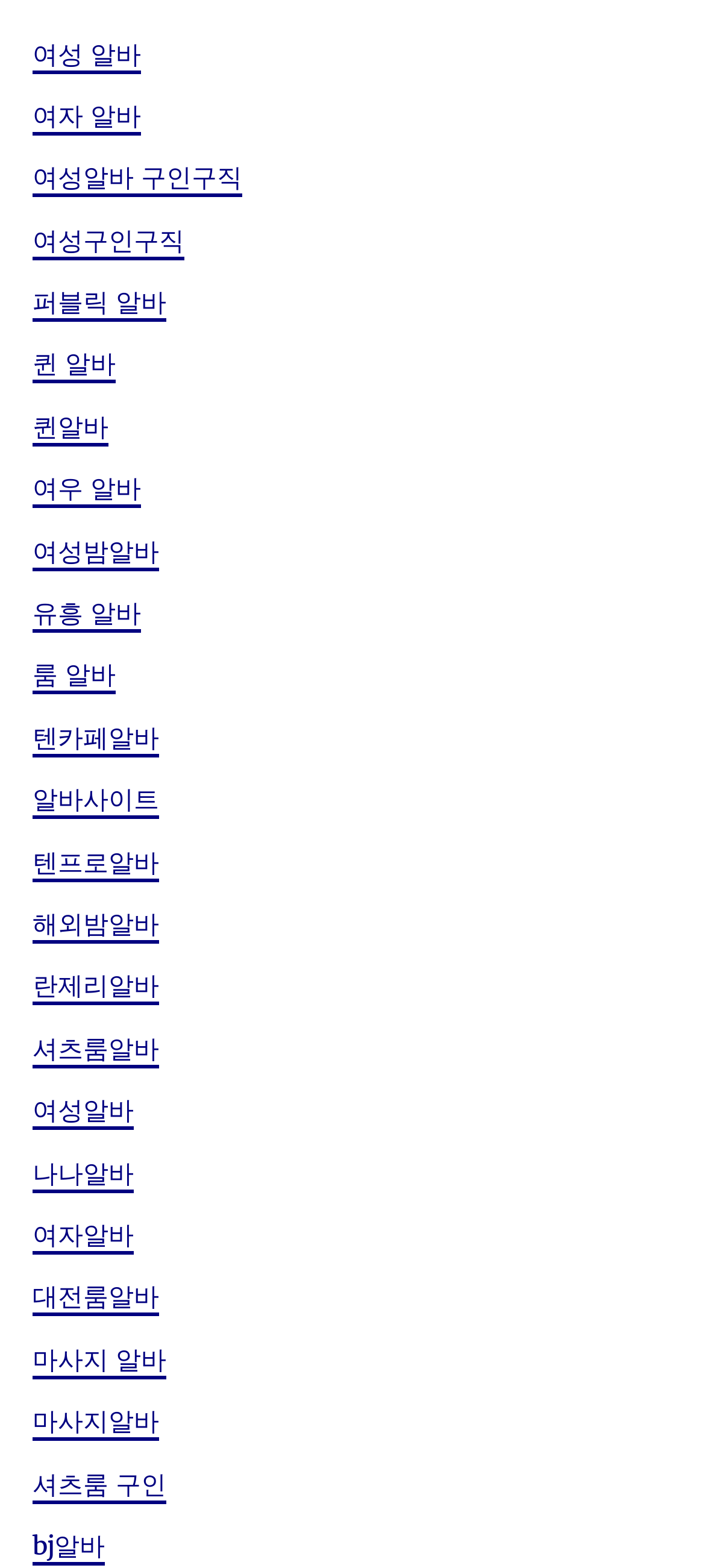Please find the bounding box for the UI element described by: "룸 알바".

[0.046, 0.42, 0.164, 0.443]